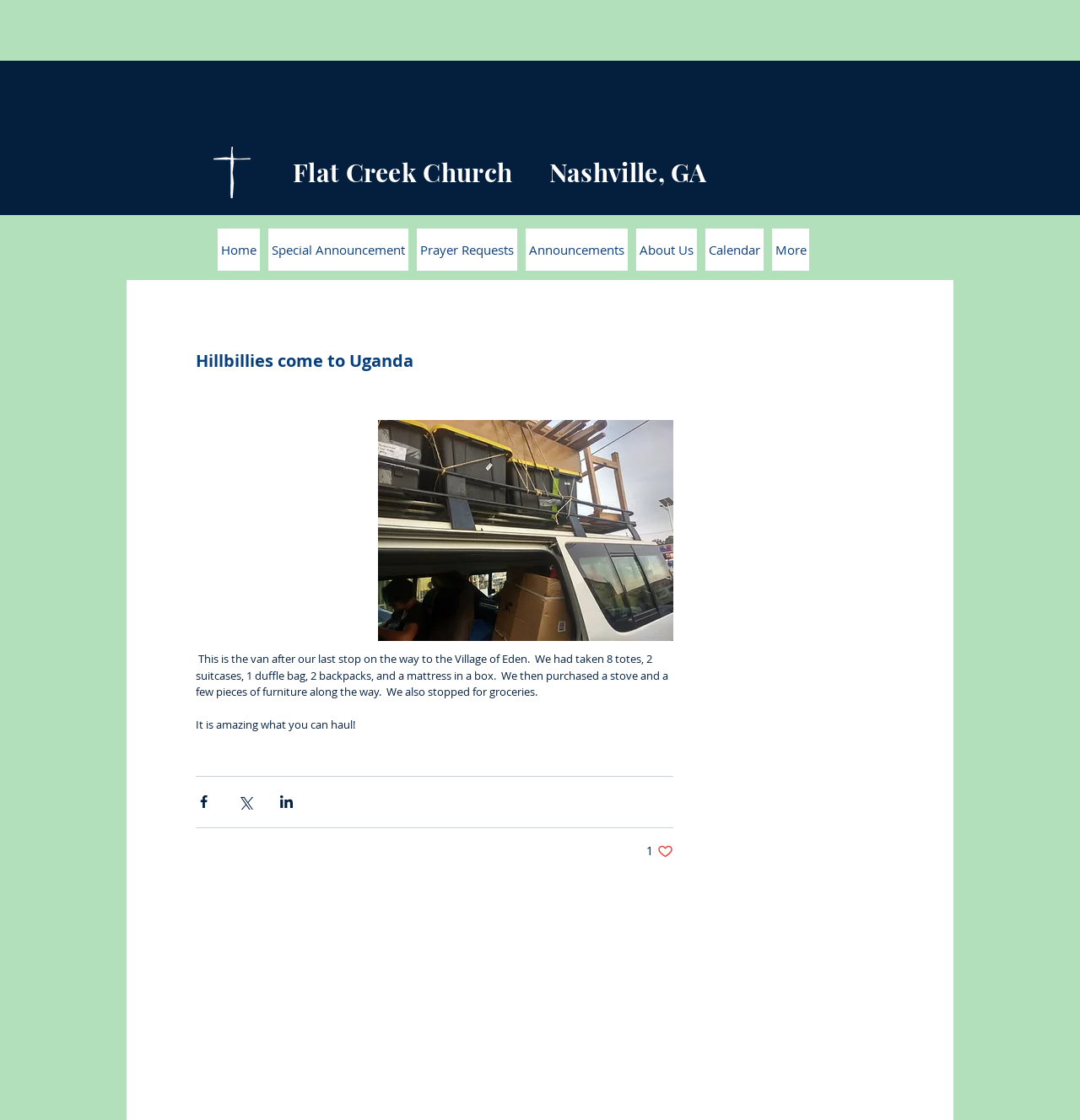Answer the question in one word or a short phrase:
How many social media sharing buttons are there?

3